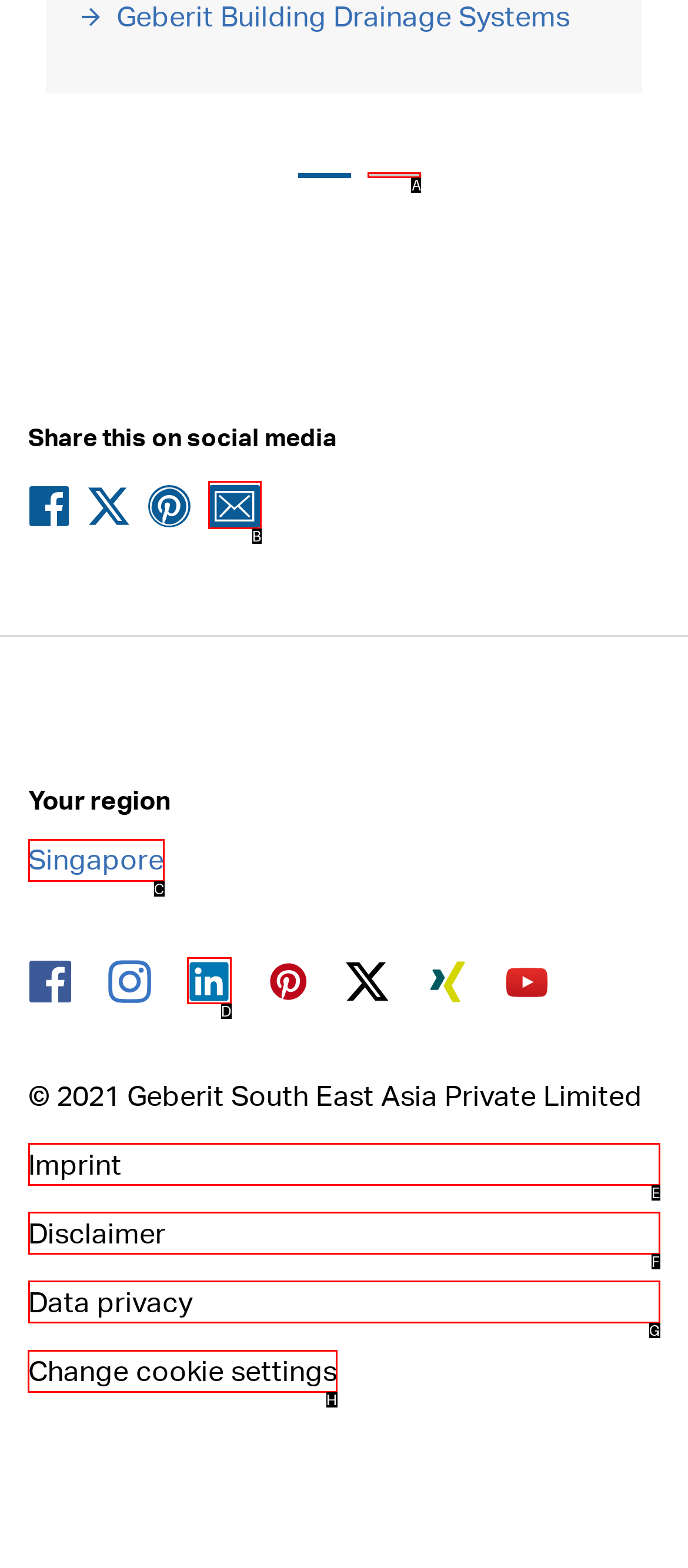Select the letter of the option that should be clicked to achieve the specified task: Change cookie settings. Respond with just the letter.

H